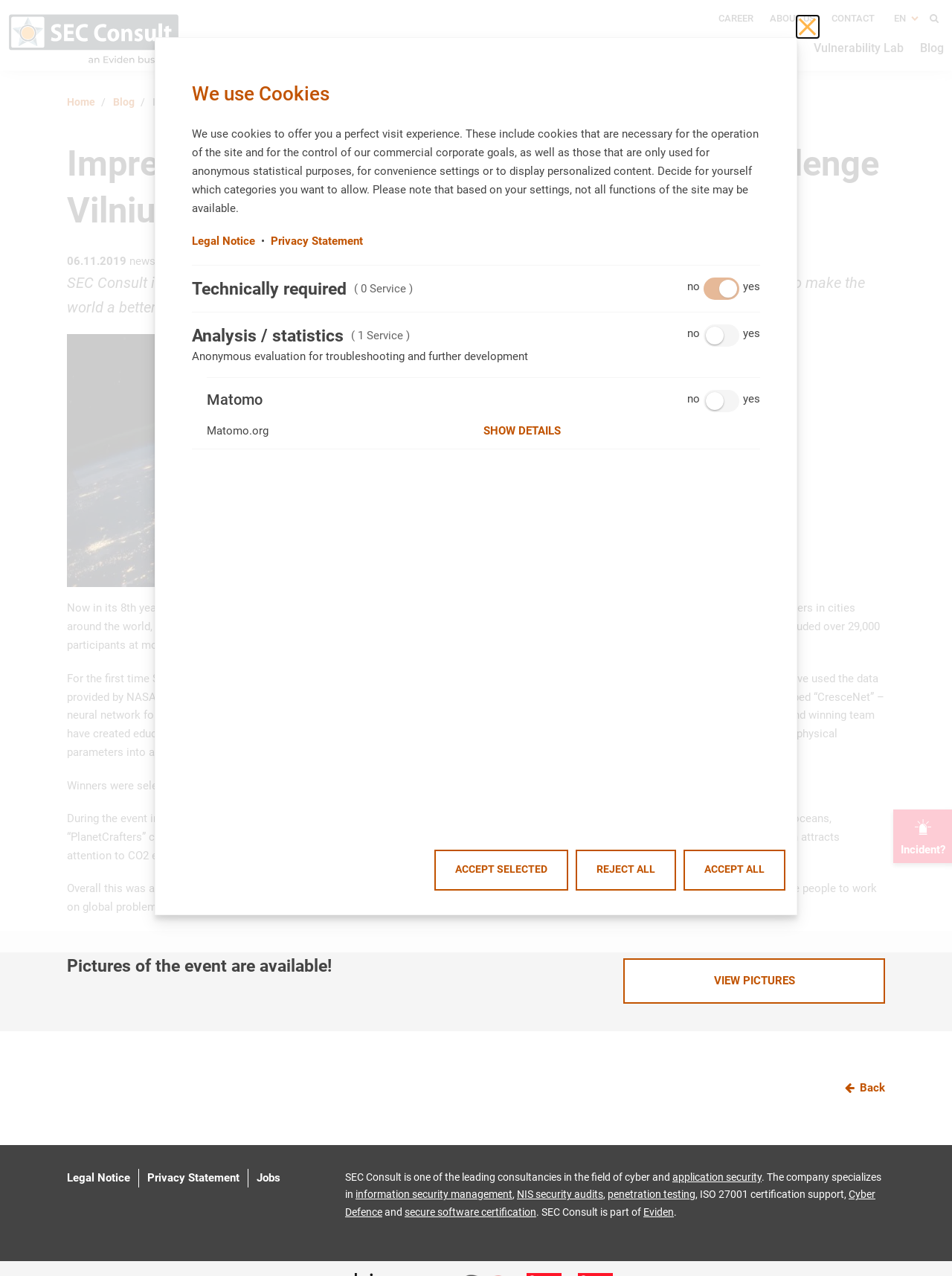Provide your answer to the question using just one word or phrase: What is the name of the event where 72 participants created 16 solutions?

Space Apps Challenge